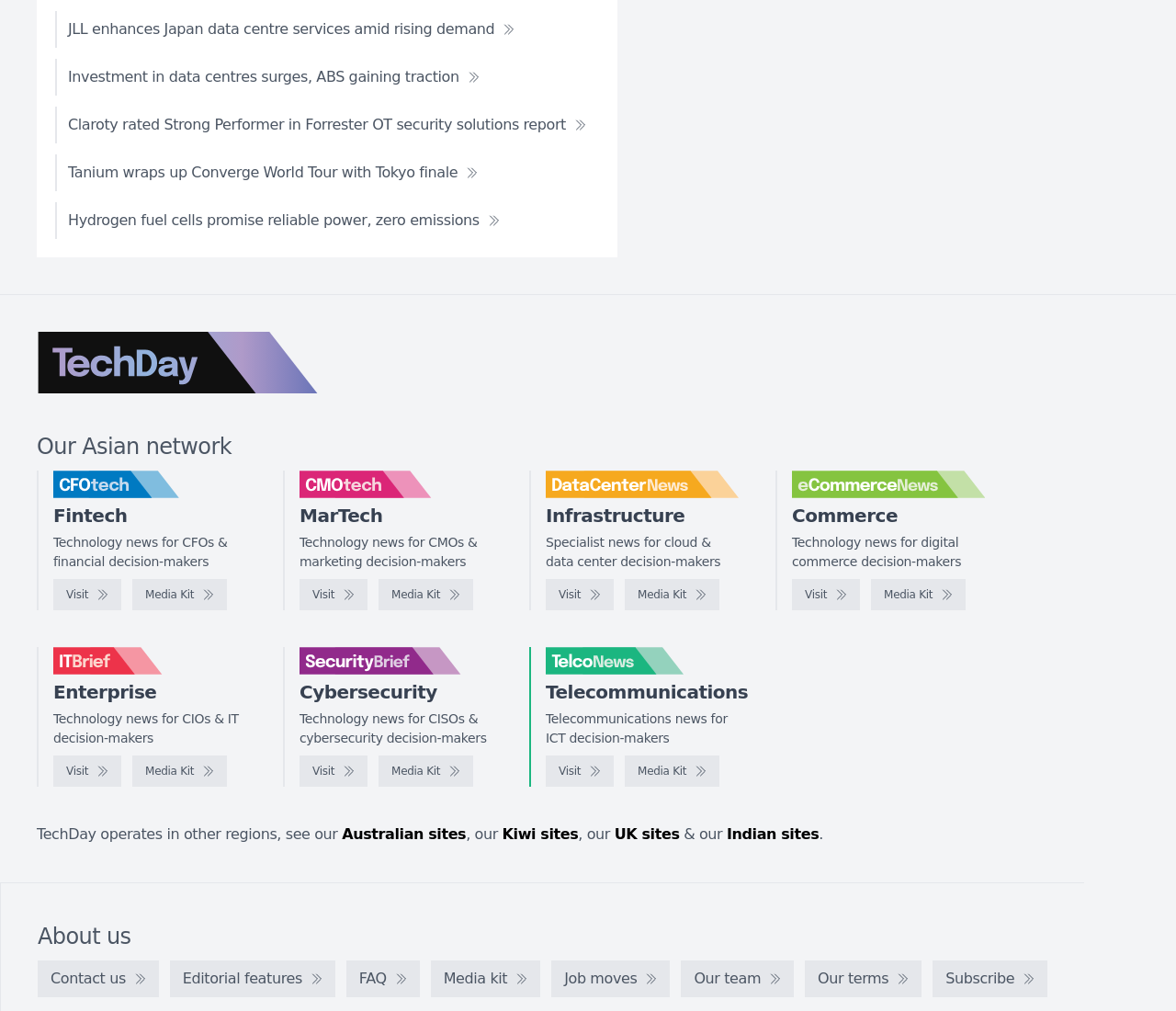Identify the bounding box coordinates for the UI element mentioned here: "FAQ". Provide the coordinates as four float values between 0 and 1, i.e., [left, top, right, bottom].

[0.294, 0.95, 0.357, 0.986]